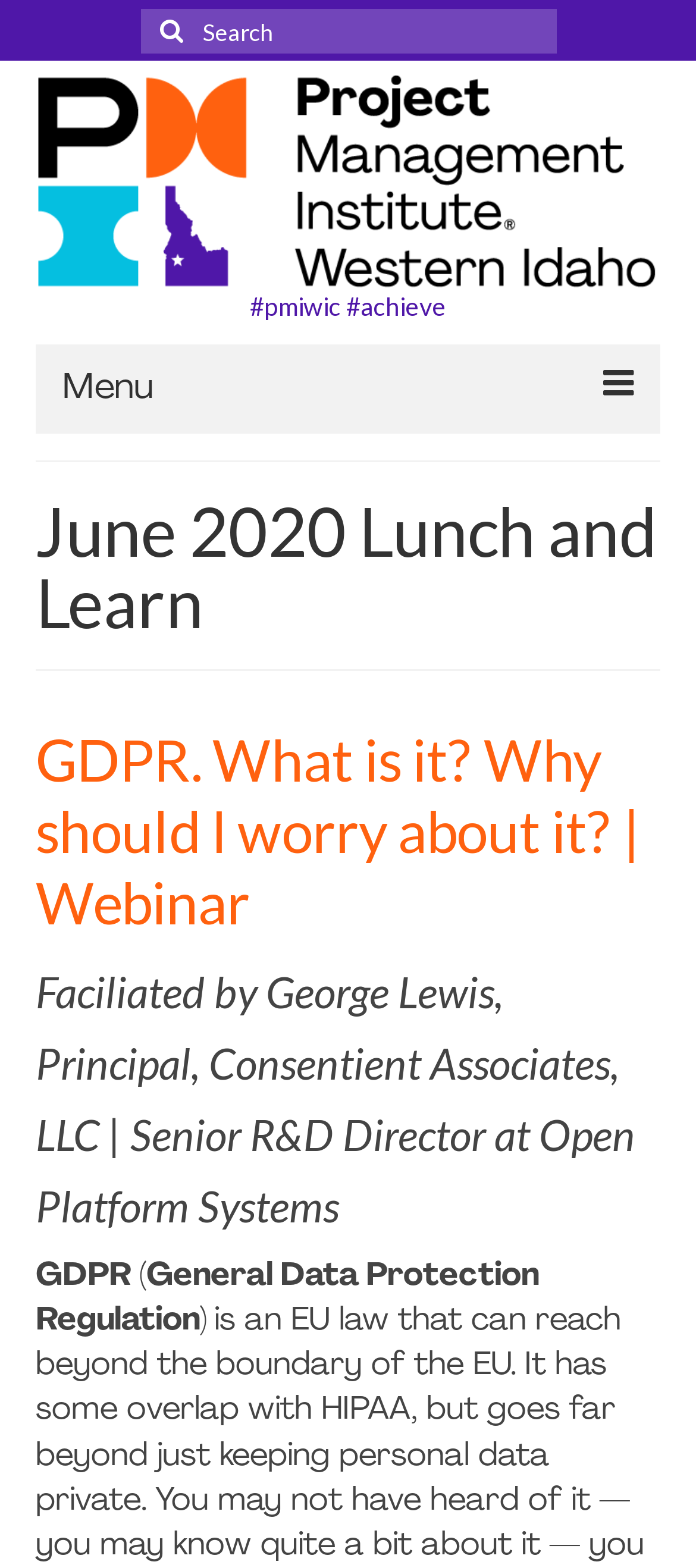Find and indicate the bounding box coordinates of the region you should select to follow the given instruction: "View the Events page".

[0.077, 0.532, 0.923, 0.581]